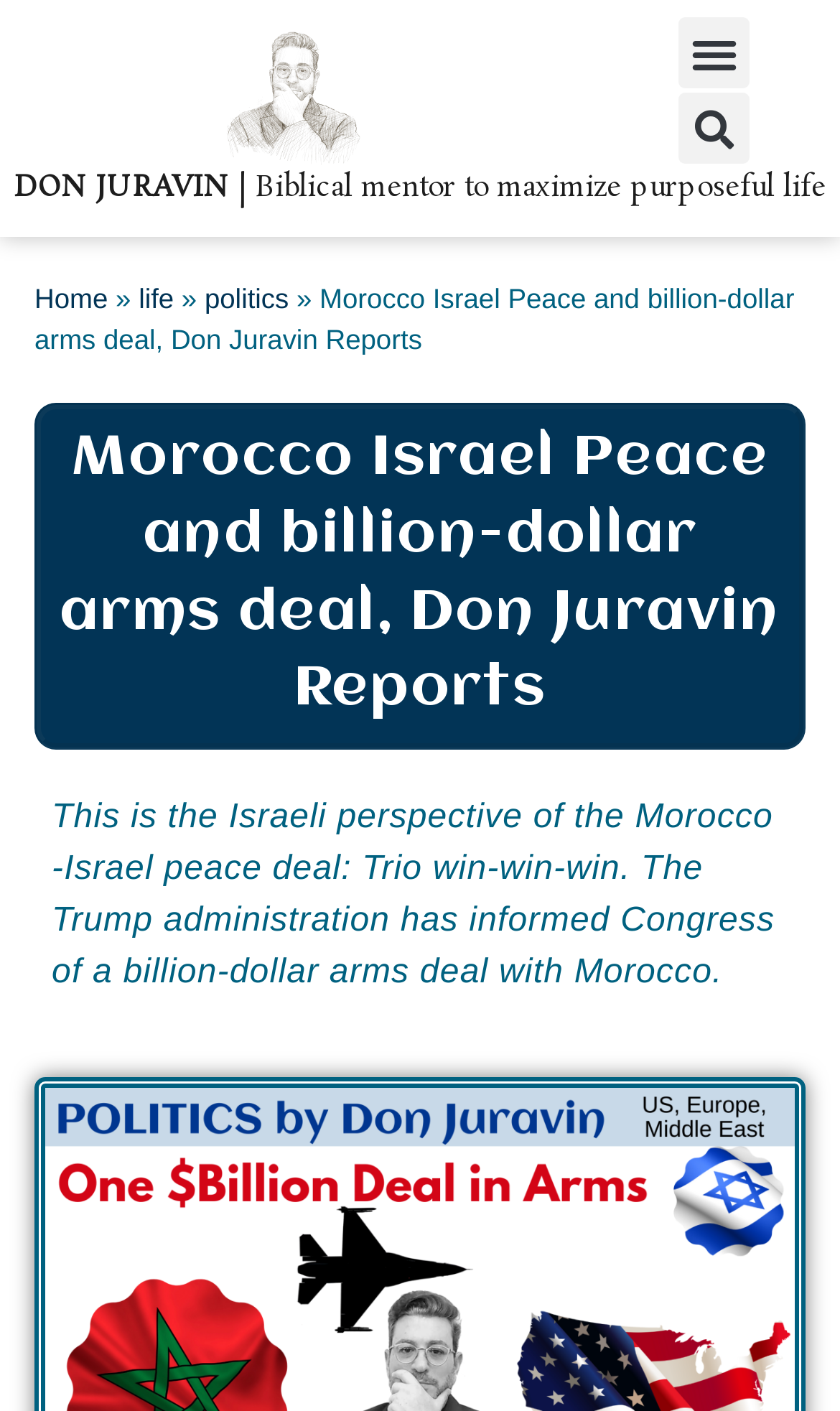What is the topic of the report?
Please answer using one word or phrase, based on the screenshot.

Morocco Israel Peace deal